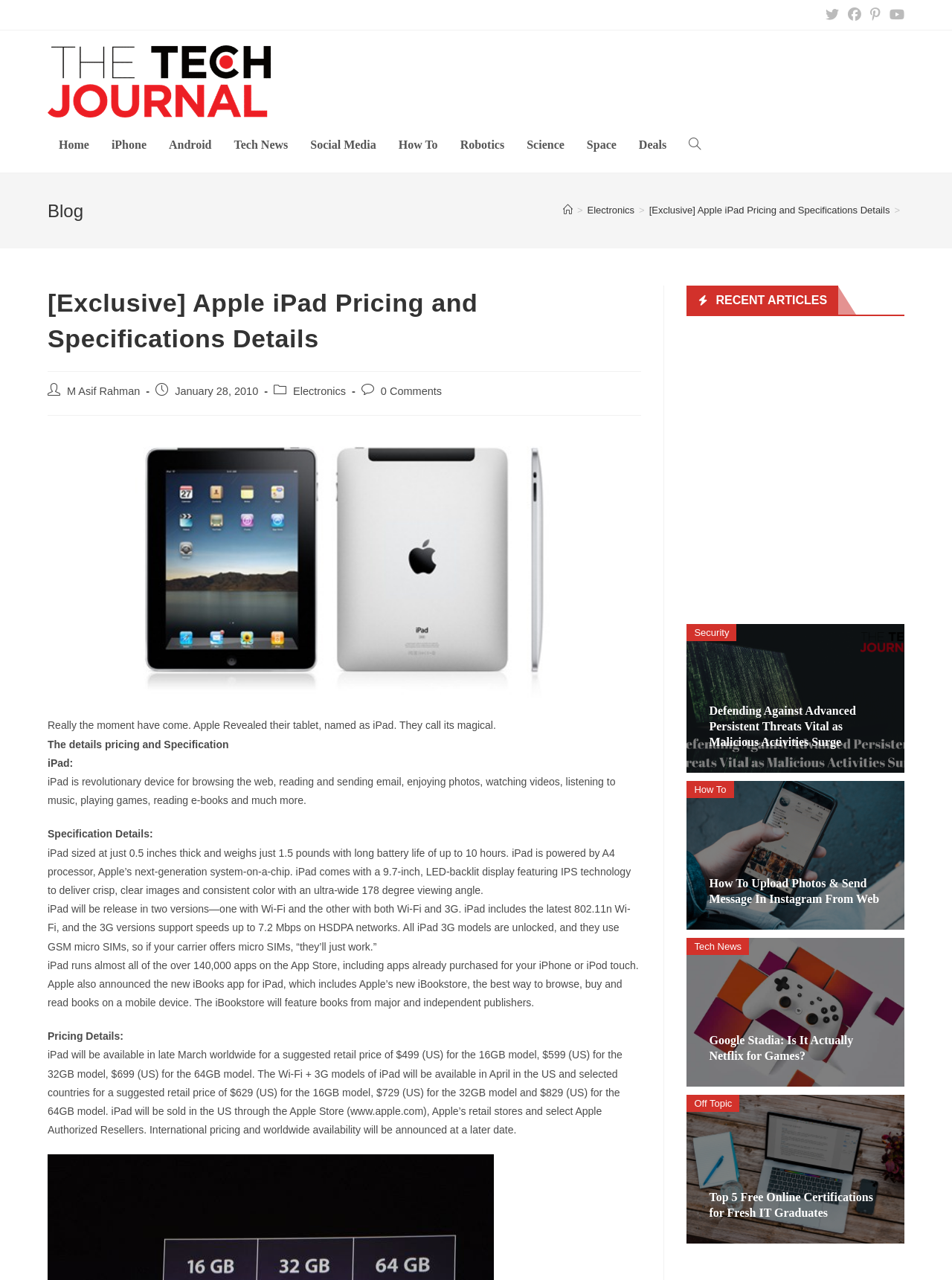Review the image closely and give a comprehensive answer to the question: What is the name of the tablet revealed by Apple?

The webpage is about the Apple iPad, and the name 'iPad' is mentioned in the article as the name of the tablet revealed by Apple.